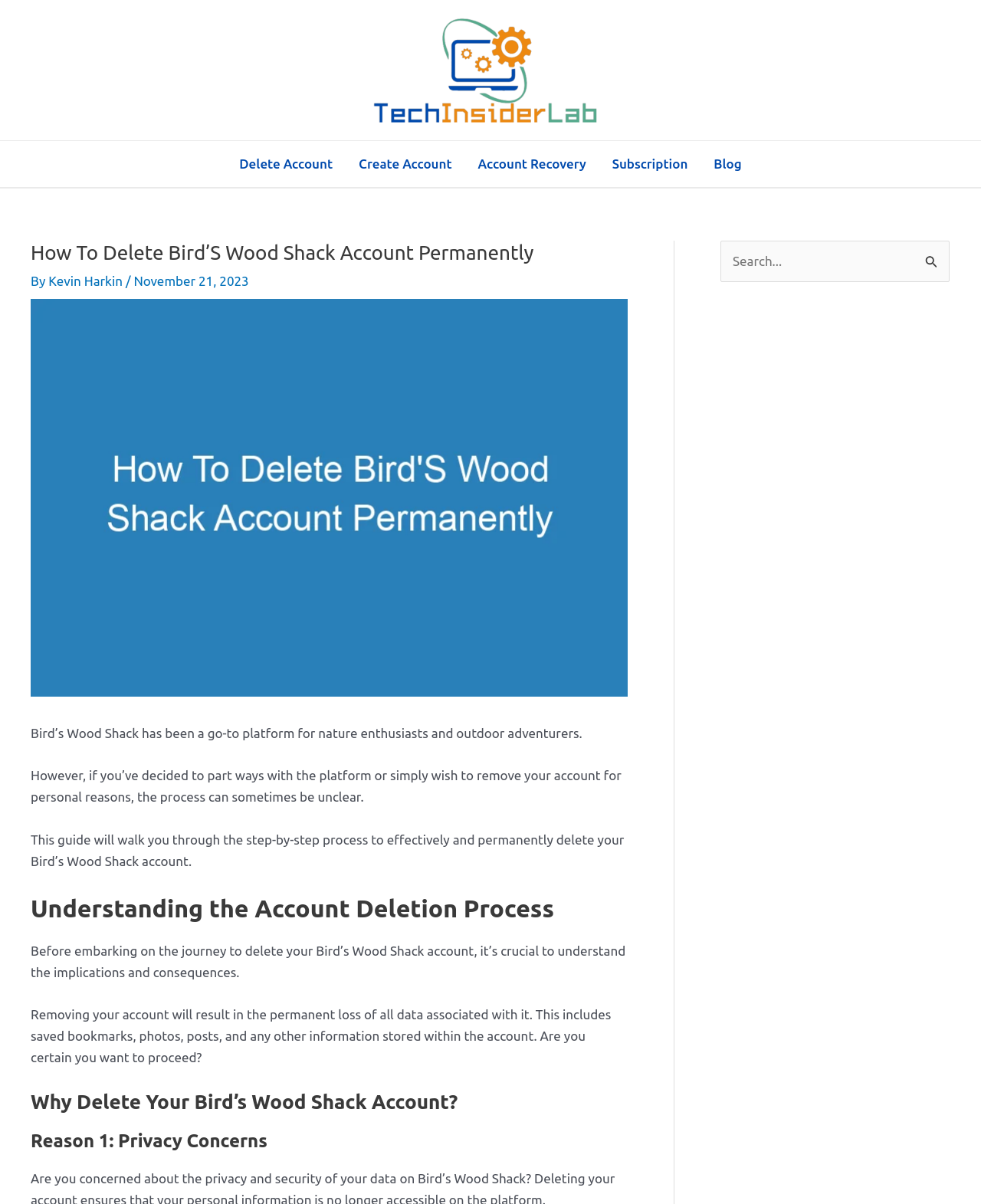Please analyze the image and provide a thorough answer to the question:
What is the consequence of deleting a Bird's Wood Shack account?

I found the answer by reading the text content of the webpage, specifically the sentence 'Removing your account will result in the permanent loss of all data associated with it.' which explains the consequence of deleting a Bird's Wood Shack account.